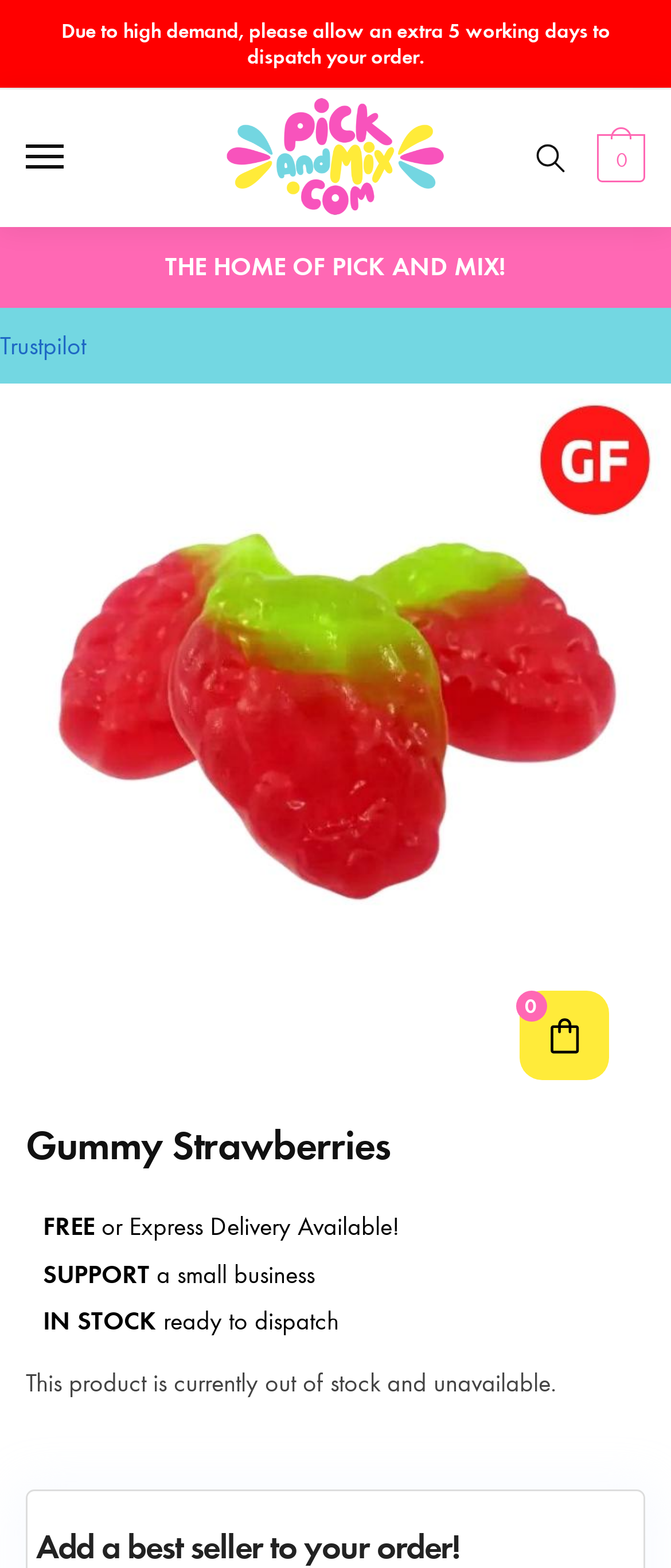What is the special offer for delivery?
Respond to the question with a single word or phrase according to the image.

FREE